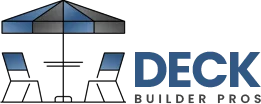Please examine the image and provide a detailed answer to the question: What is the focus of the company?

The logo effectively communicates the focus on deck building through its illustrative elements and bold typography, emphasizing the professionalism and expertise of the company in creating beautiful and functional outdoor spaces.